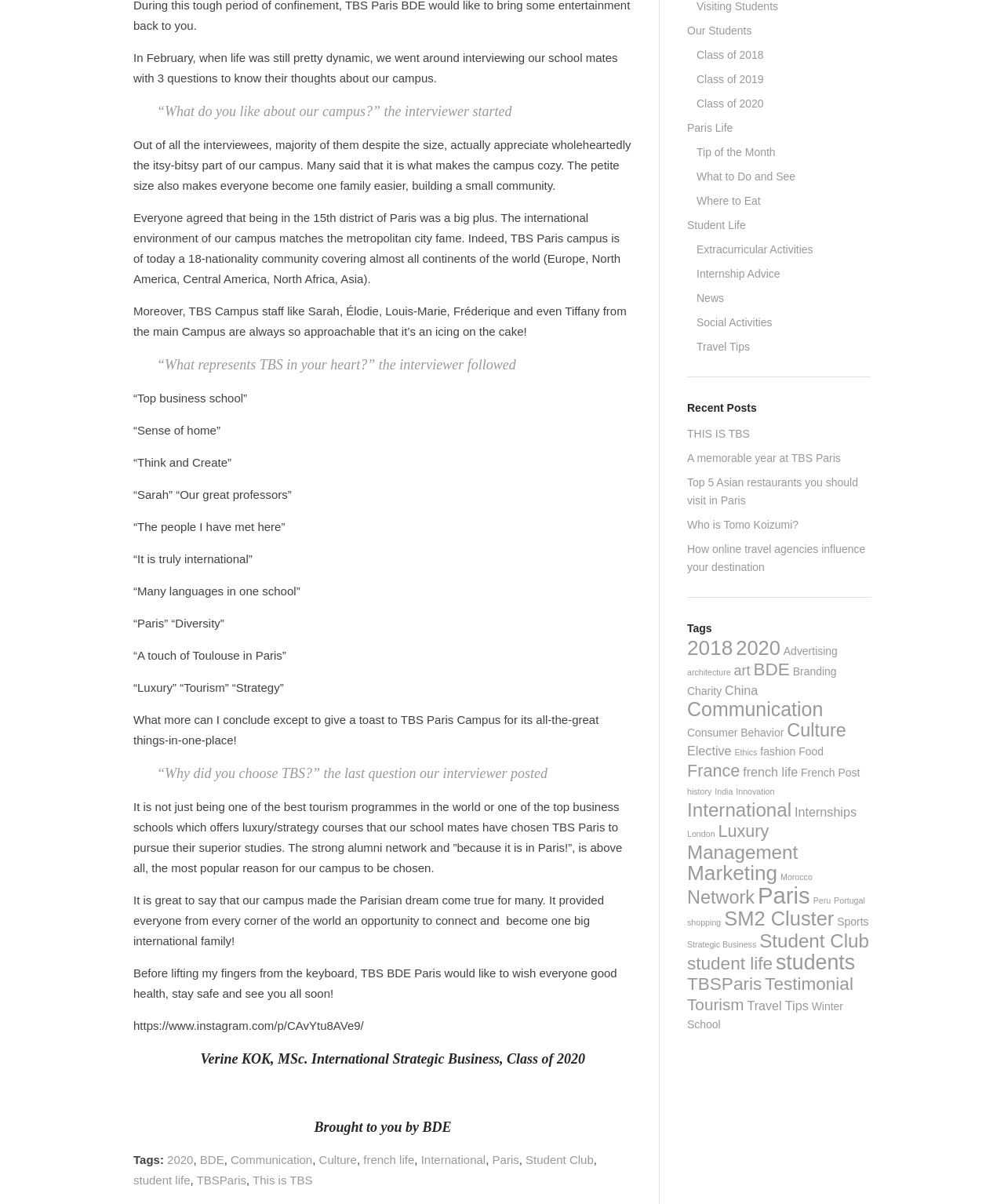Please identify the coordinates of the bounding box for the clickable region that will accomplish this instruction: "Explore the tag 'Communication'".

[0.684, 0.58, 0.82, 0.598]